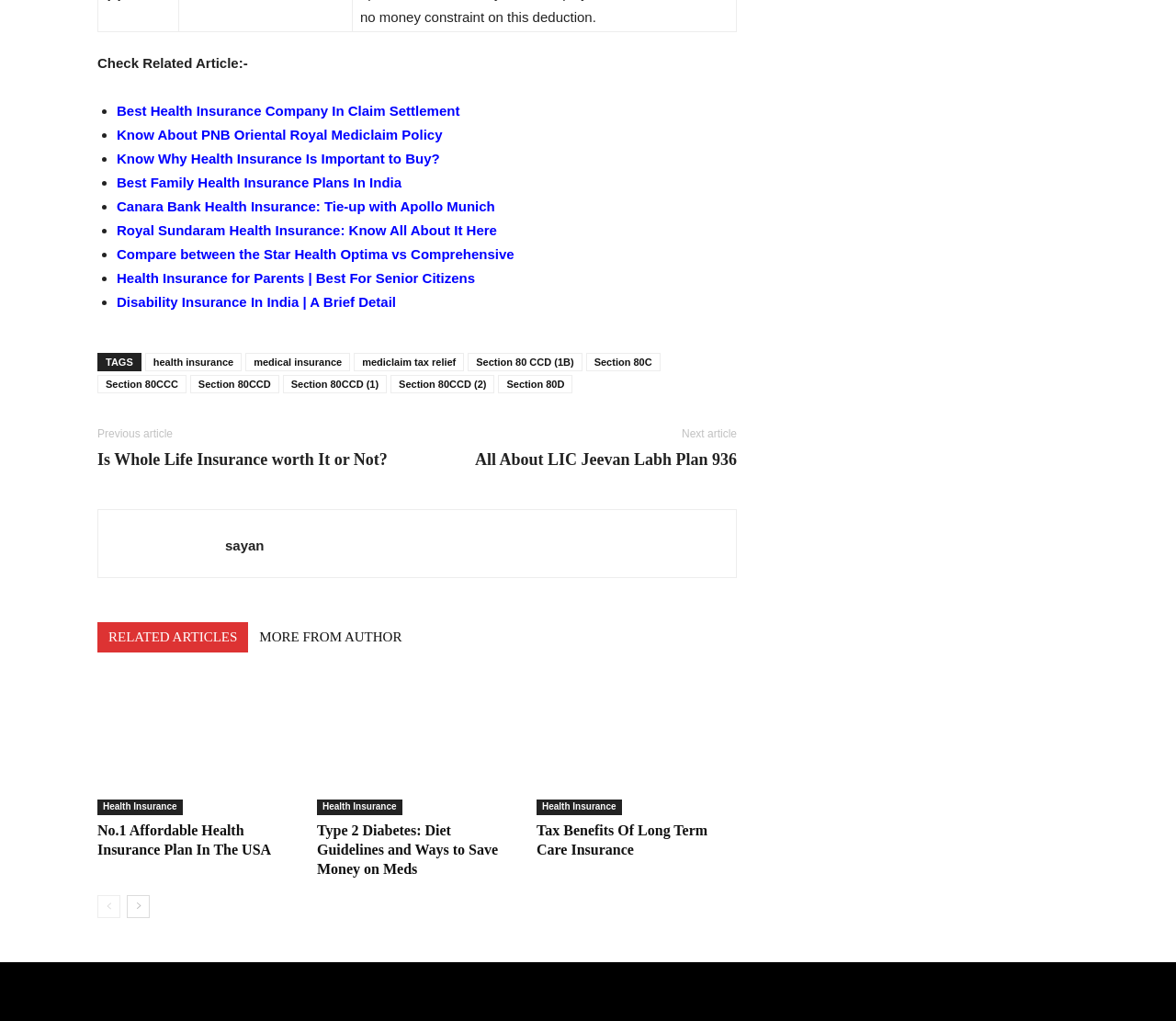How many related articles are listed?
Look at the image and respond with a single word or a short phrase.

13